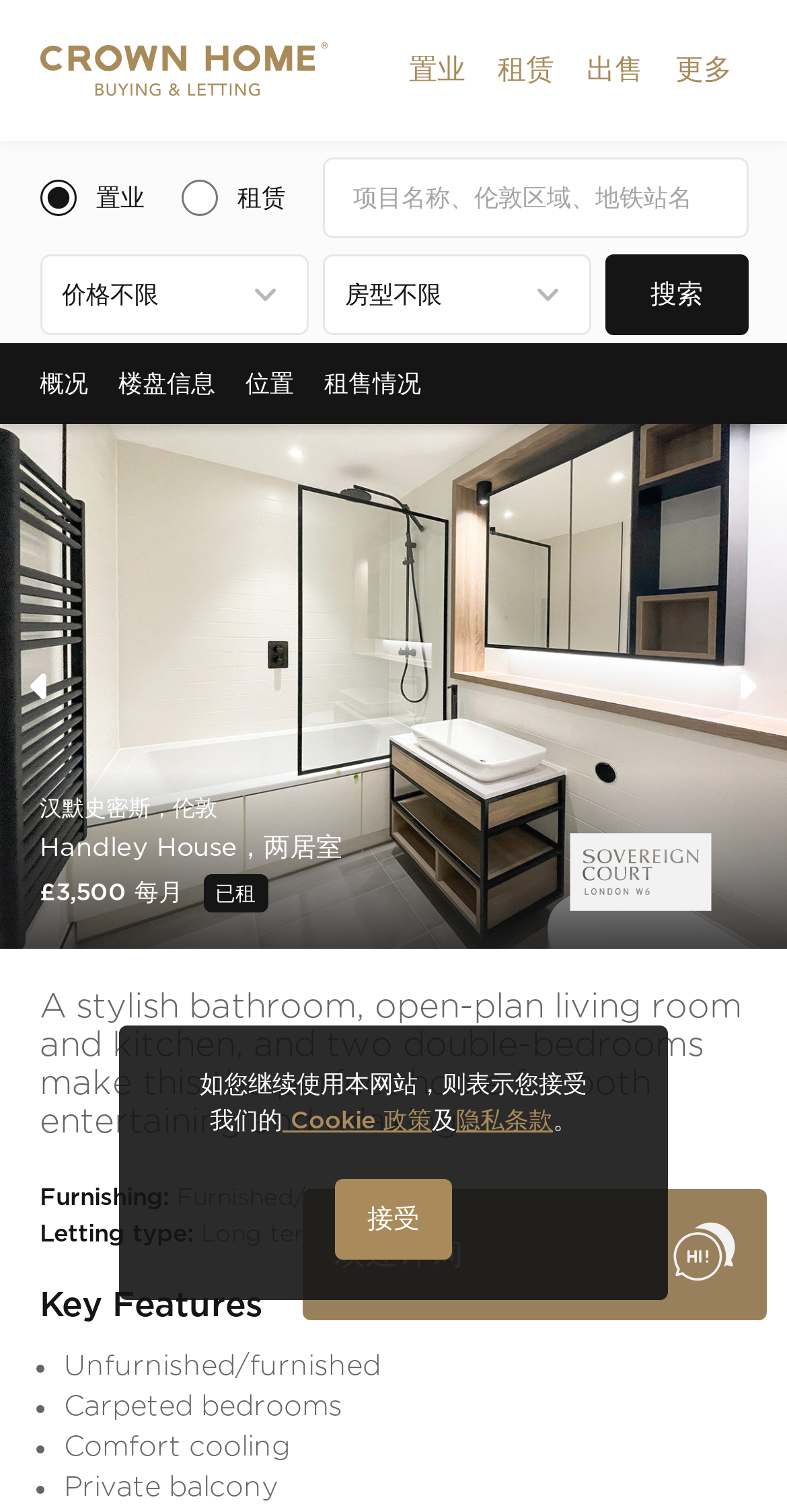Pinpoint the bounding box coordinates of the area that must be clicked to complete this instruction: "Click the '置业' button".

[0.499, 0.0, 0.612, 0.093]